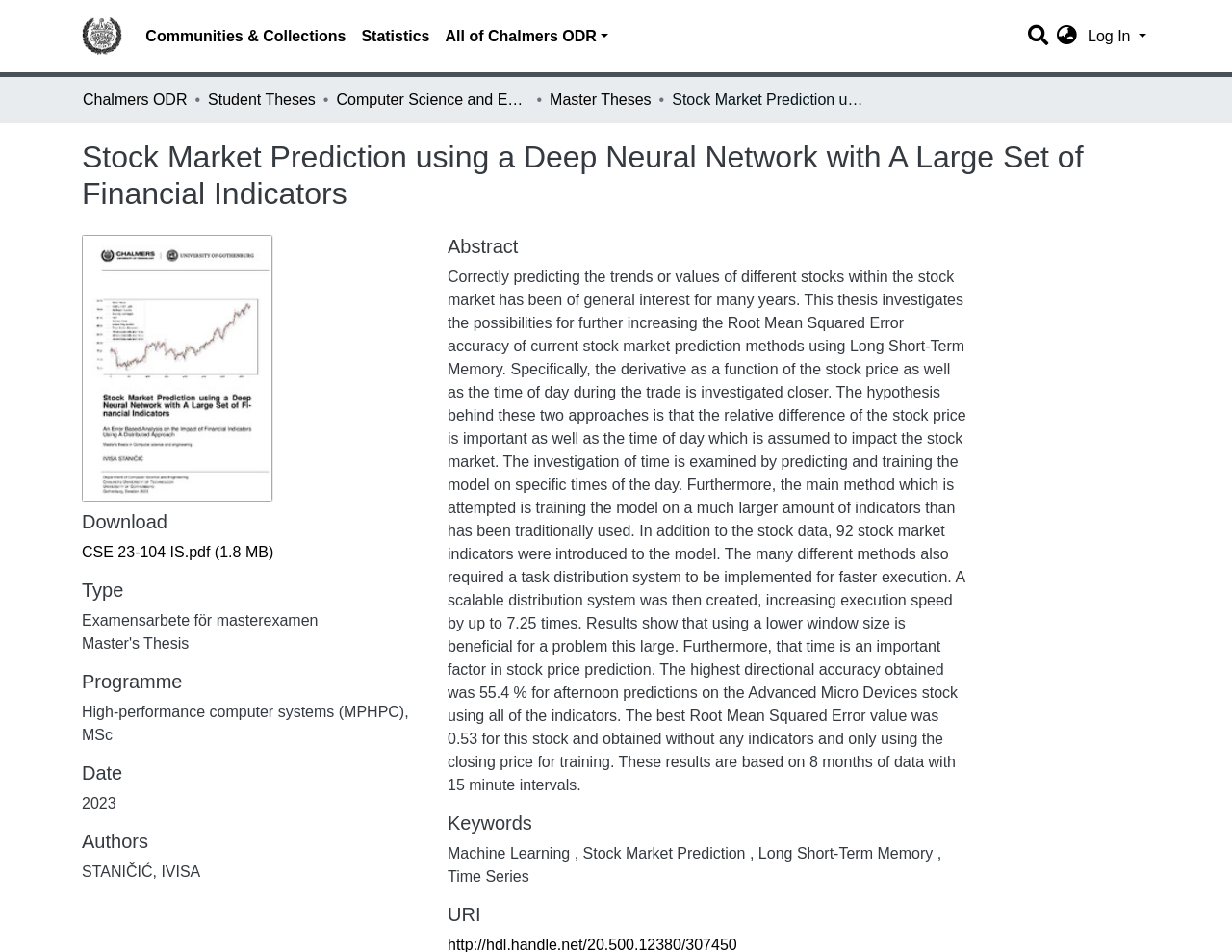Determine the bounding box coordinates for the area that should be clicked to carry out the following instruction: "View the repository logo".

[0.066, 0.018, 0.099, 0.059]